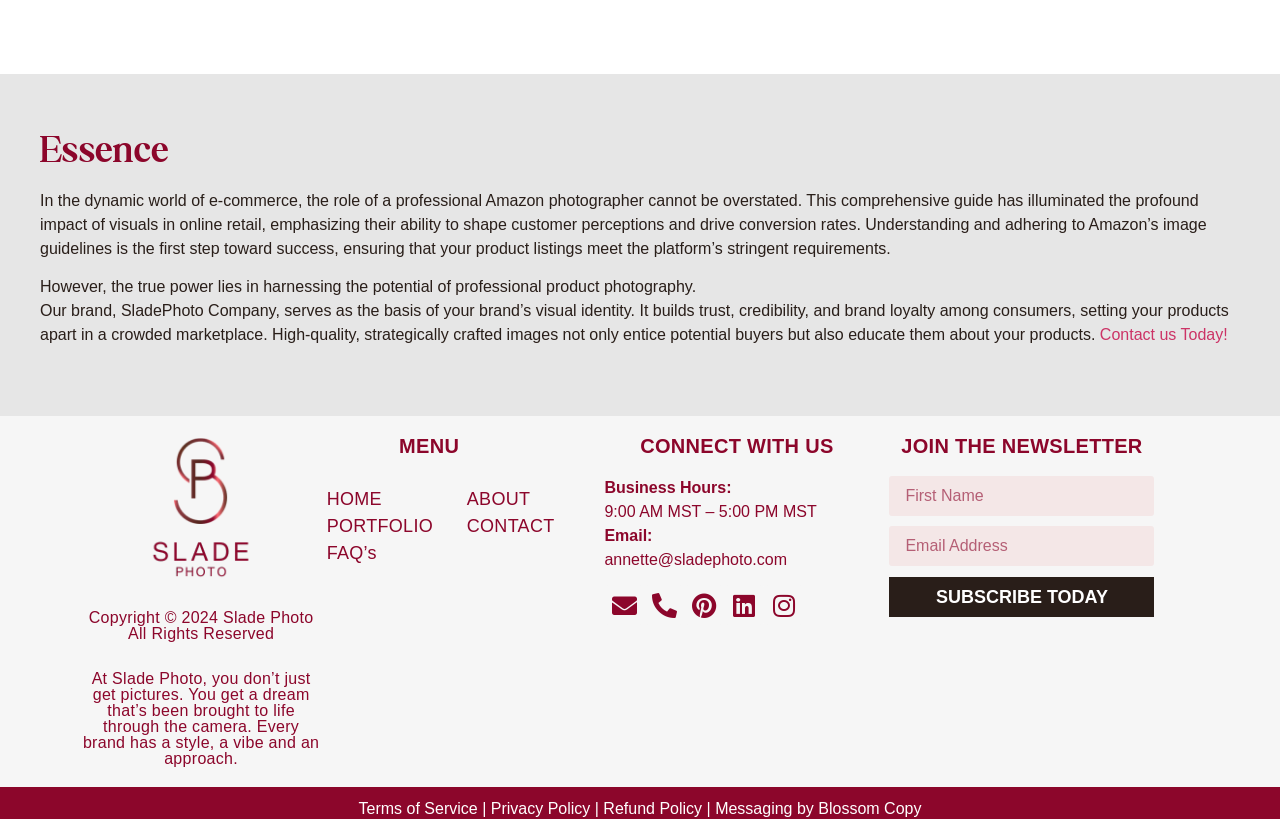Identify the bounding box of the UI element that matches this description: "Messaging by Blossom Copy".

[0.559, 0.974, 0.72, 0.995]